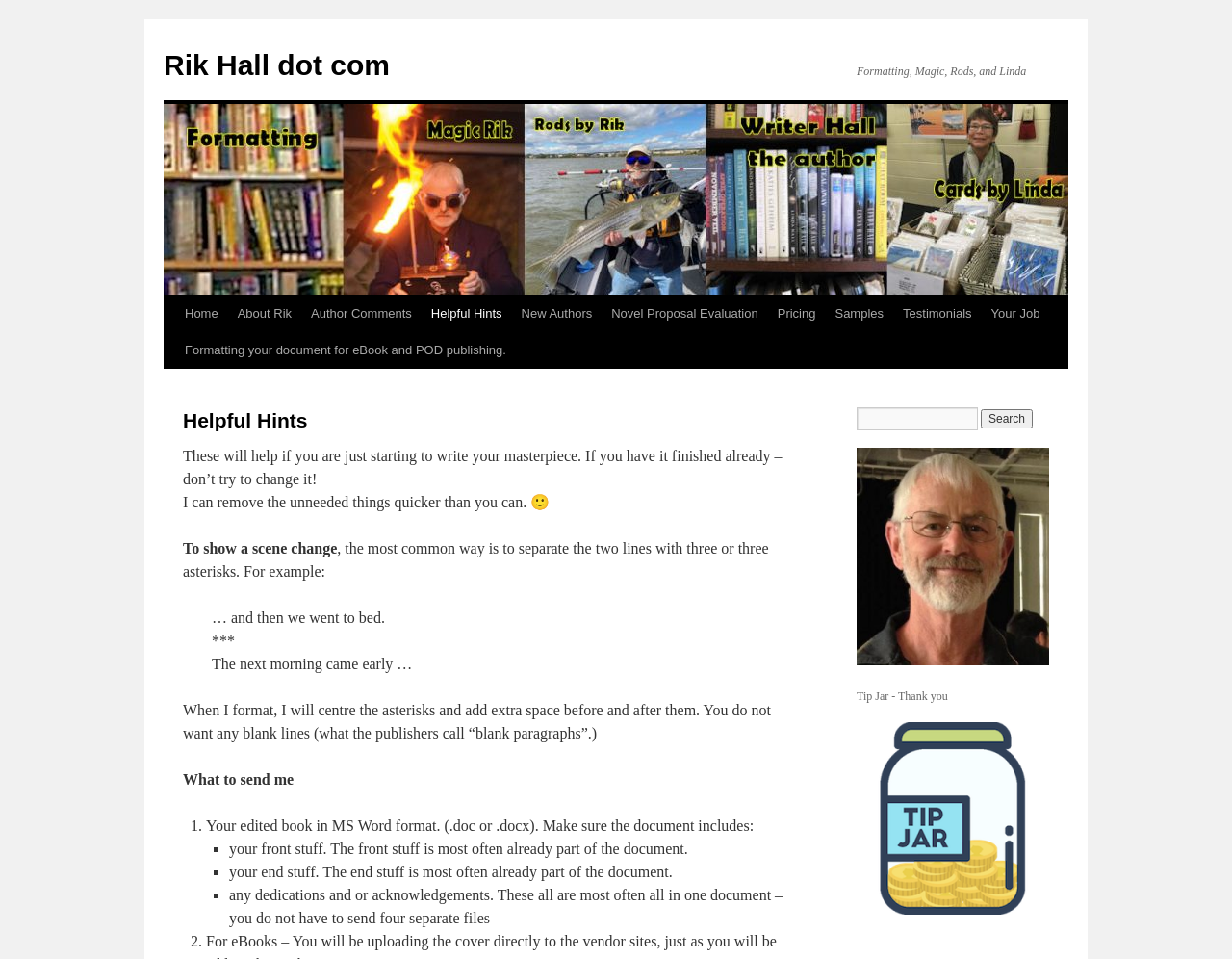Determine the bounding box coordinates of the clickable area required to perform the following instruction: "Click on the 'PayPal' button". The coordinates should be represented as four float numbers between 0 and 1: [left, top, right, bottom].

[0.695, 0.753, 0.852, 0.953]